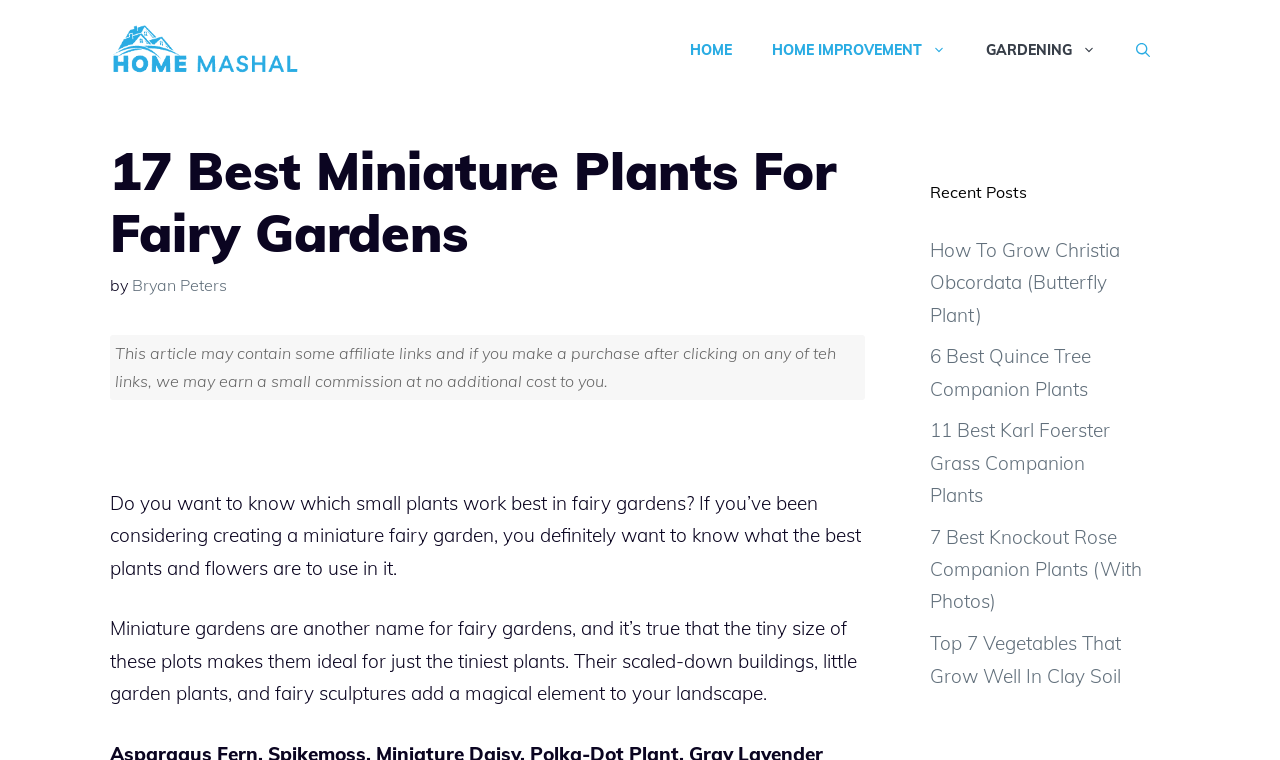Please identify the coordinates of the bounding box that should be clicked to fulfill this instruction: "read about fairy gardens".

[0.358, 0.811, 0.447, 0.843]